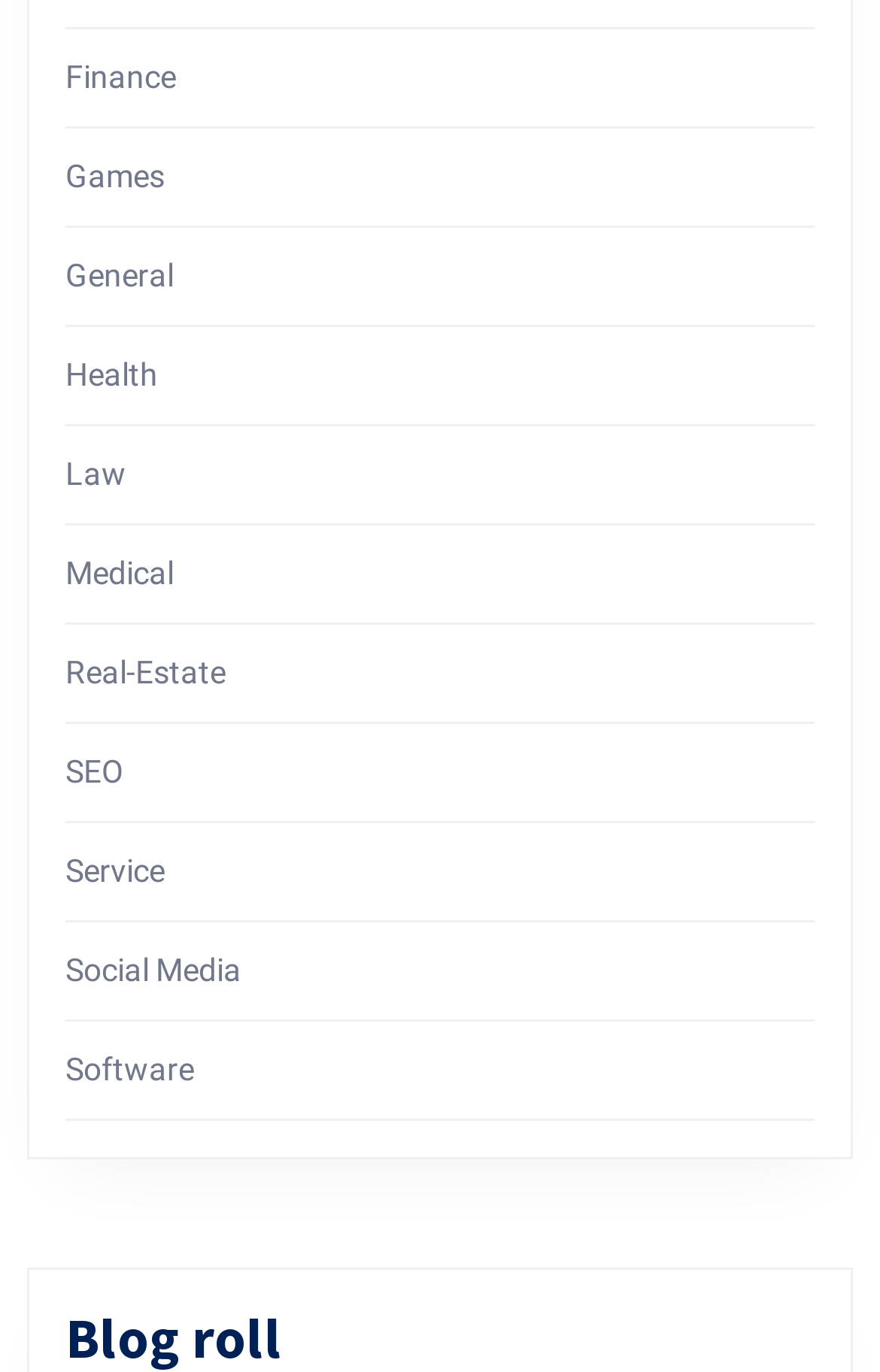Answer the question below in one word or phrase:
What is the category located at the top-left corner?

Finance